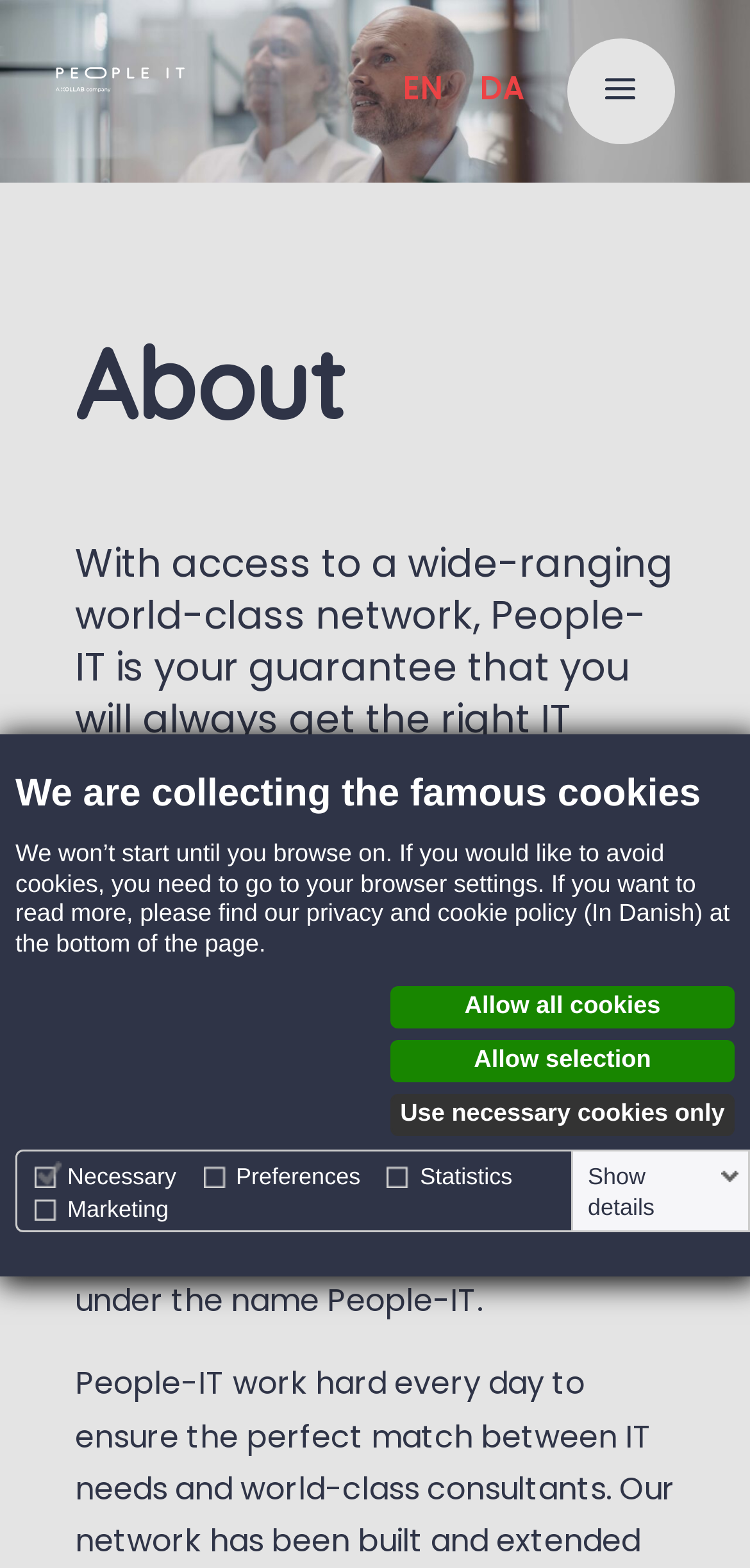Could you please study the image and provide a detailed answer to the question:
When was People-IT founded?

The founding year of People-IT can be found in the text on the webpage, which states that 'People-IT has been delivering IT consultants to our customers since 2003.' This indicates that the company was founded in 2003.